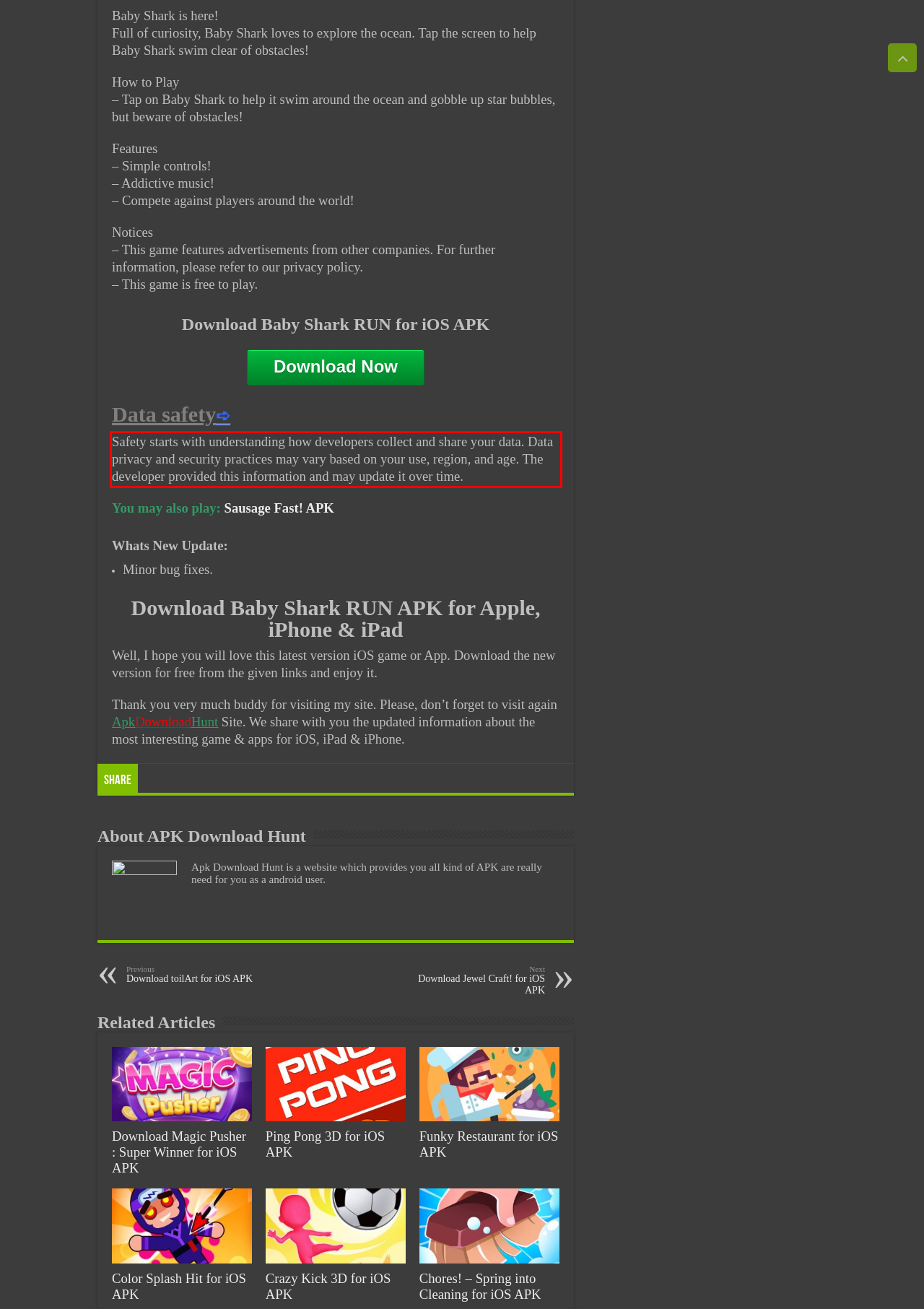Look at the webpage screenshot and recognize the text inside the red bounding box.

Safety starts with understanding how developers collect and share your data. Data privacy and security practices may vary based on your use, region, and age. The developer provided this information and may update it over time.